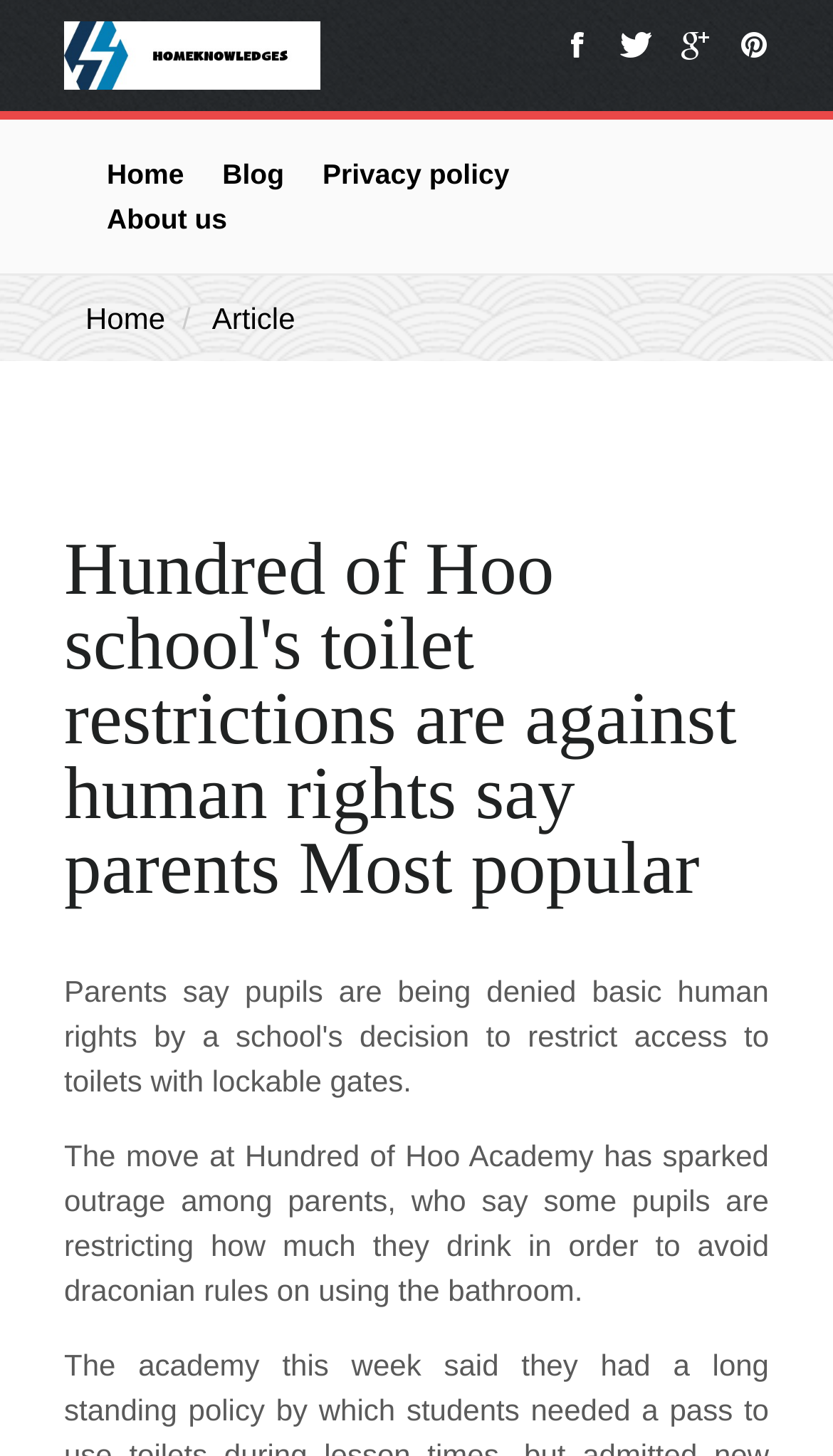Highlight the bounding box coordinates of the element you need to click to perform the following instruction: "Click the Alfa Media Services link."

None